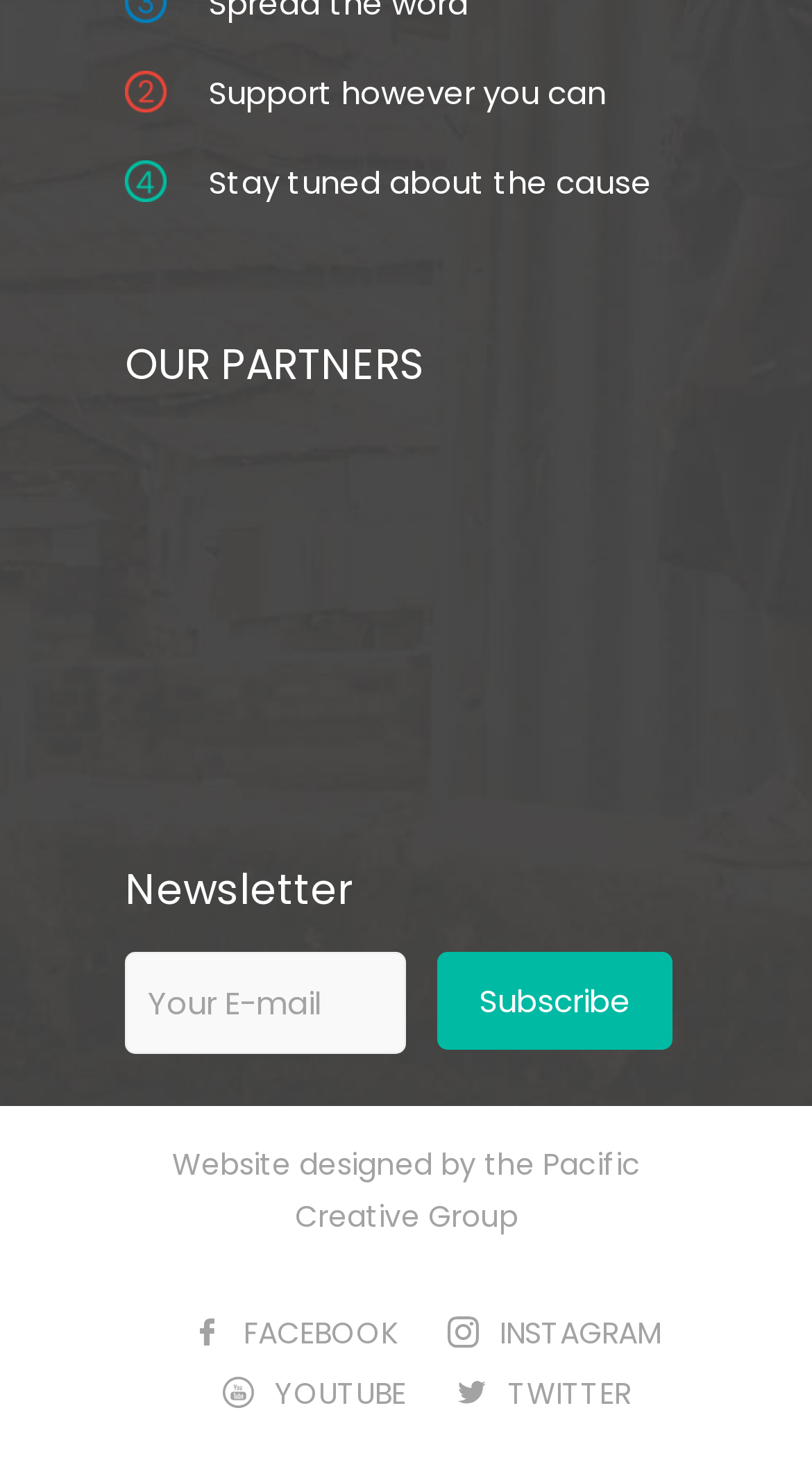Based on what you see in the screenshot, provide a thorough answer to this question: What is the name of the company that designed the website?

The website's footer section contains a static text 'Website designed by the' followed by a link to 'Pacific Creative Group', indicating that they are the designers of the website.